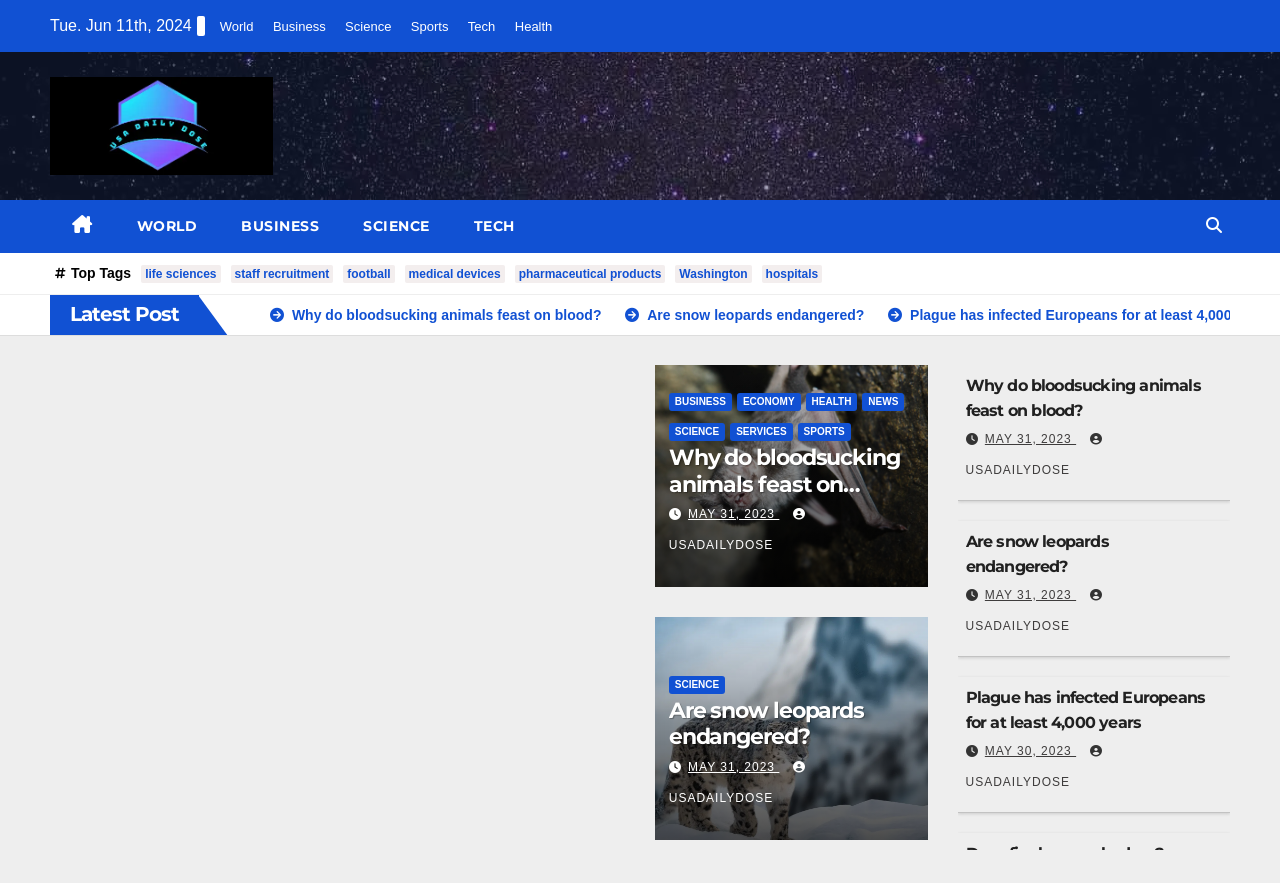Find the bounding box coordinates for the element that must be clicked to complete the instruction: "Click on the 'Are snow leopards endangered?' article". The coordinates should be four float numbers between 0 and 1, indicated as [left, top, right, bottom].

[0.522, 0.789, 0.675, 0.85]